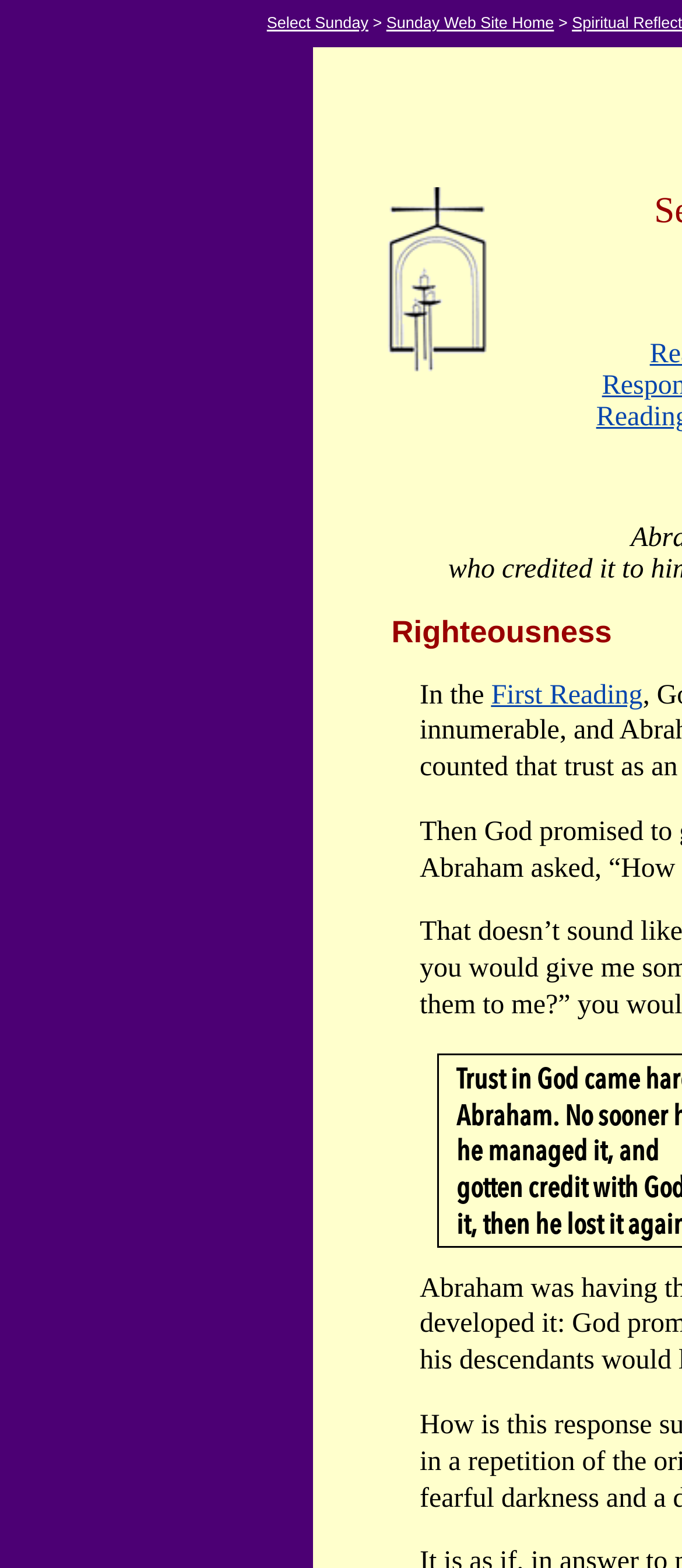Please reply with a single word or brief phrase to the question: 
What is the text above the image?

Righteousness